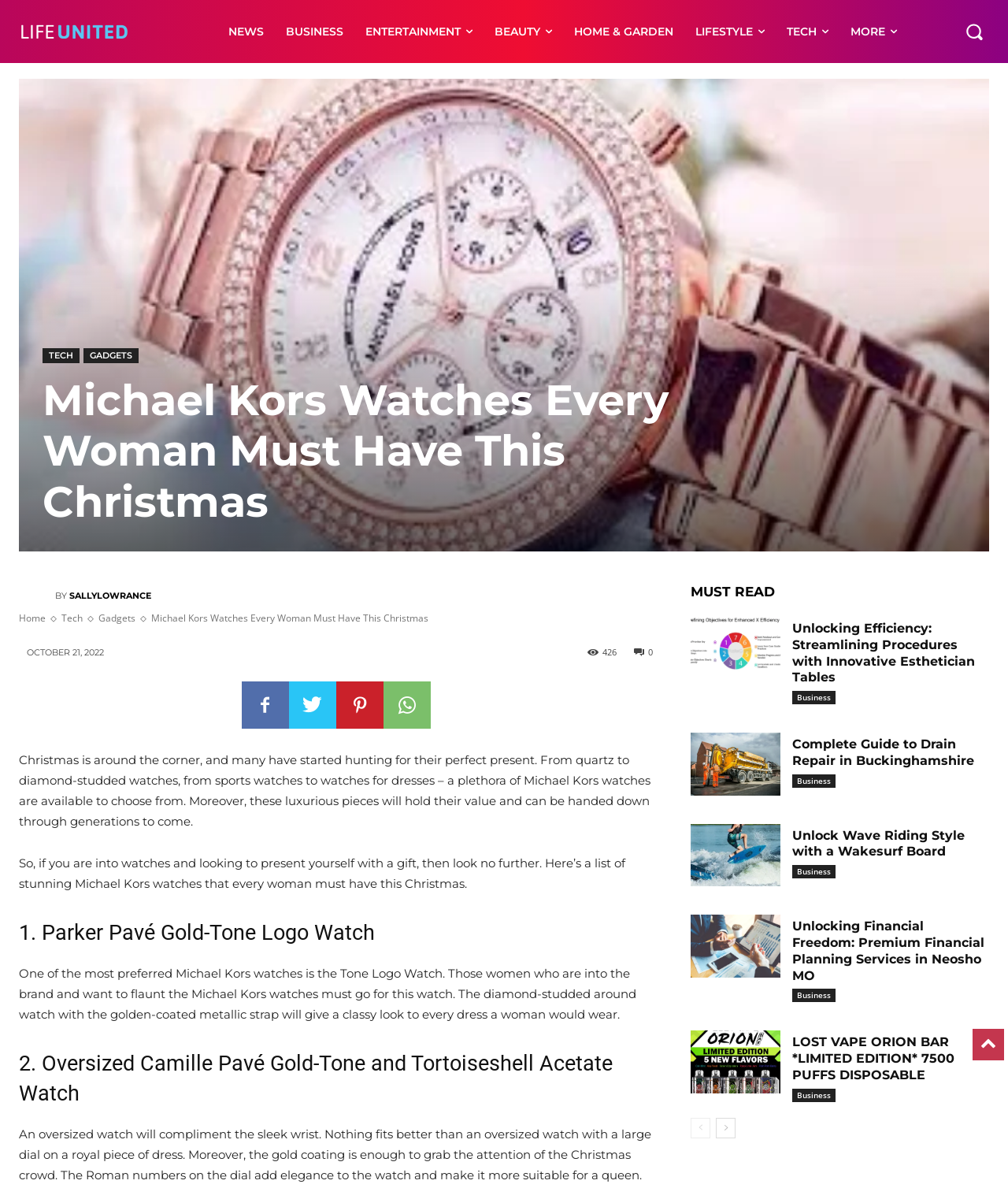Please identify the coordinates of the bounding box for the clickable region that will accomplish this instruction: "View the article about Unlocking Efficiency".

[0.685, 0.514, 0.774, 0.567]